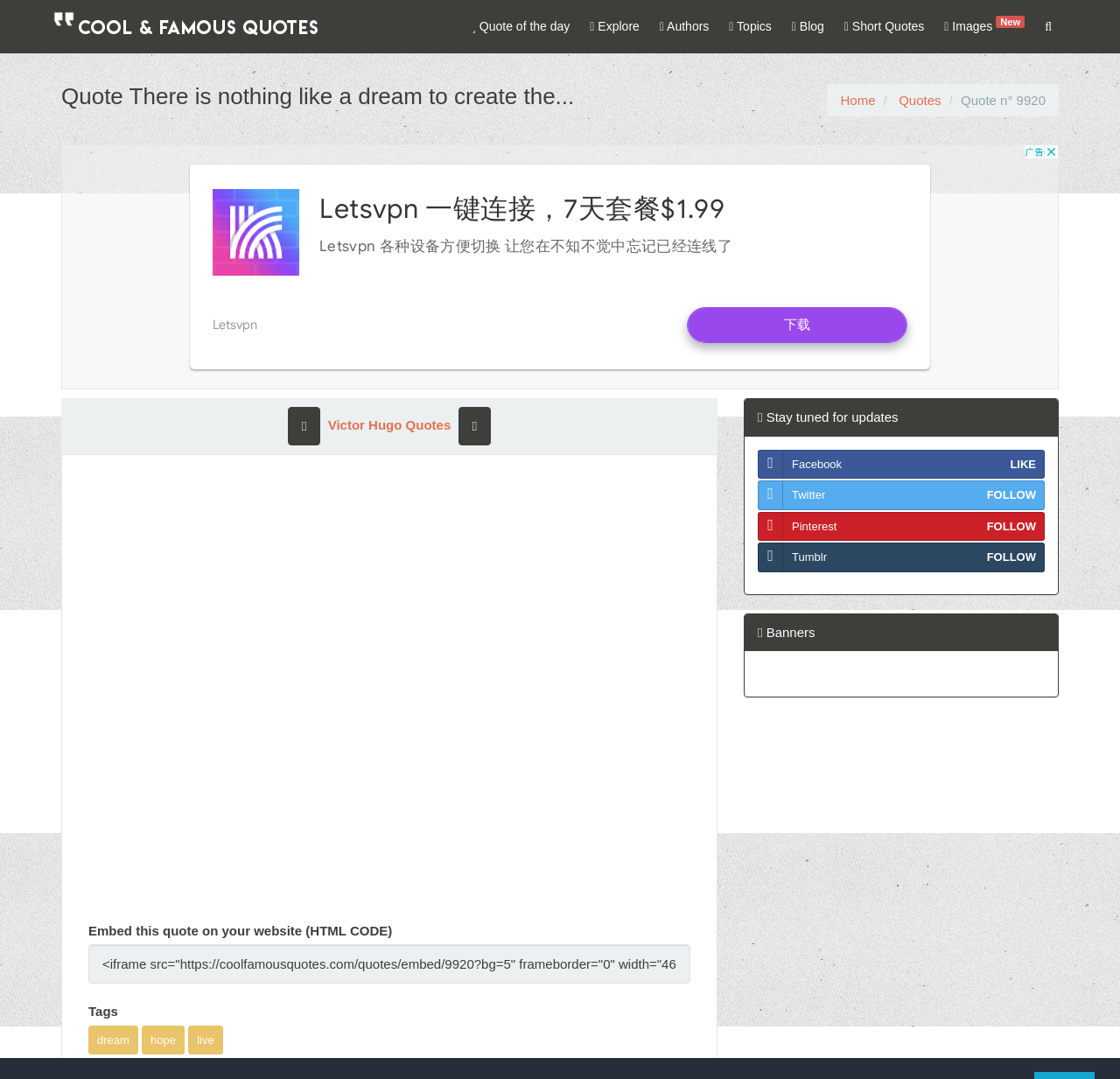What is the purpose of the textbox?
Using the screenshot, give a one-word or short phrase answer.

Embed quote on website